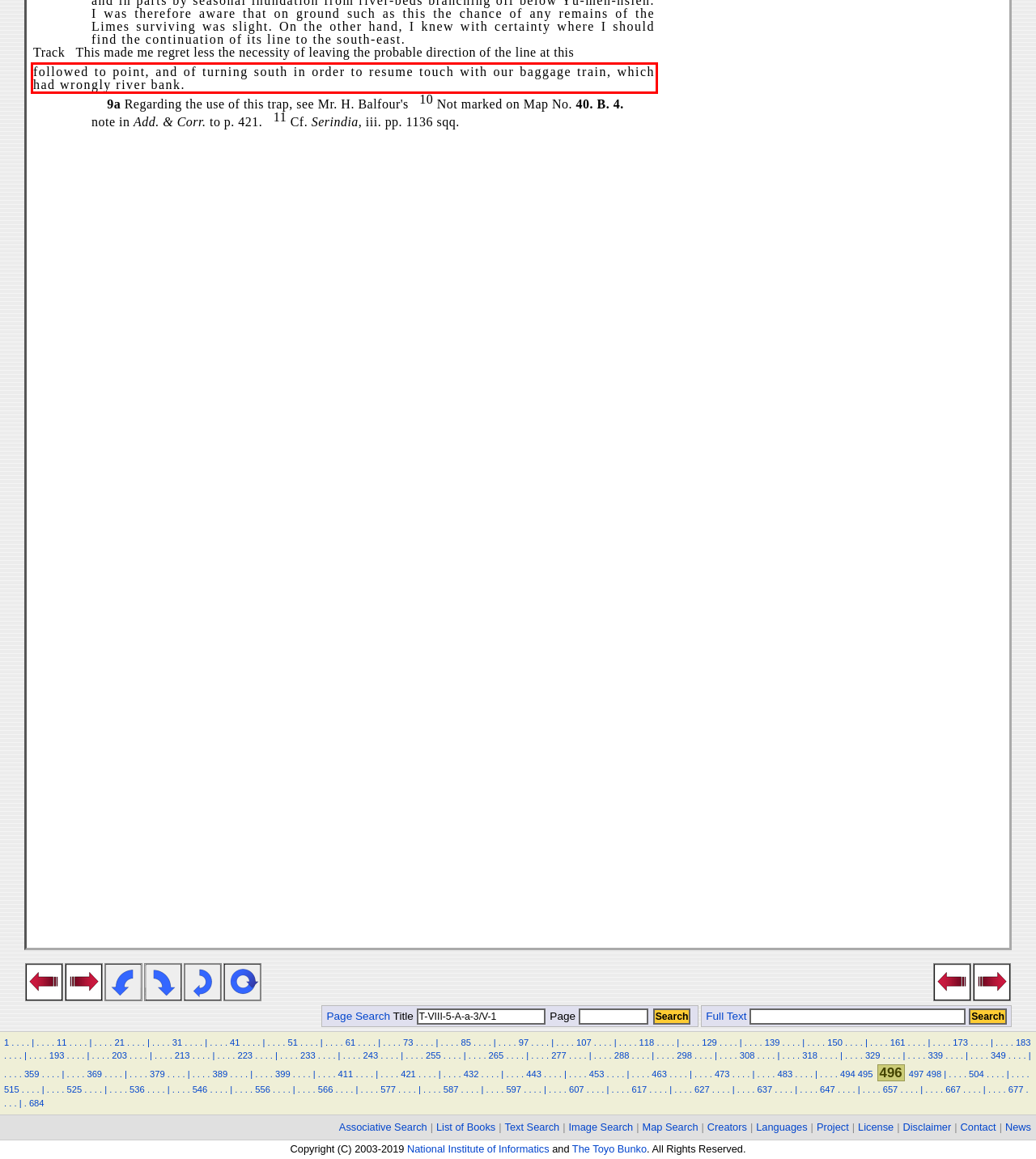Given a screenshot of a webpage containing a red rectangle bounding box, extract and provide the text content found within the red bounding box.

followed to point, and of turning south in order to resume touch with our baggage train, which had wrongly river bank.